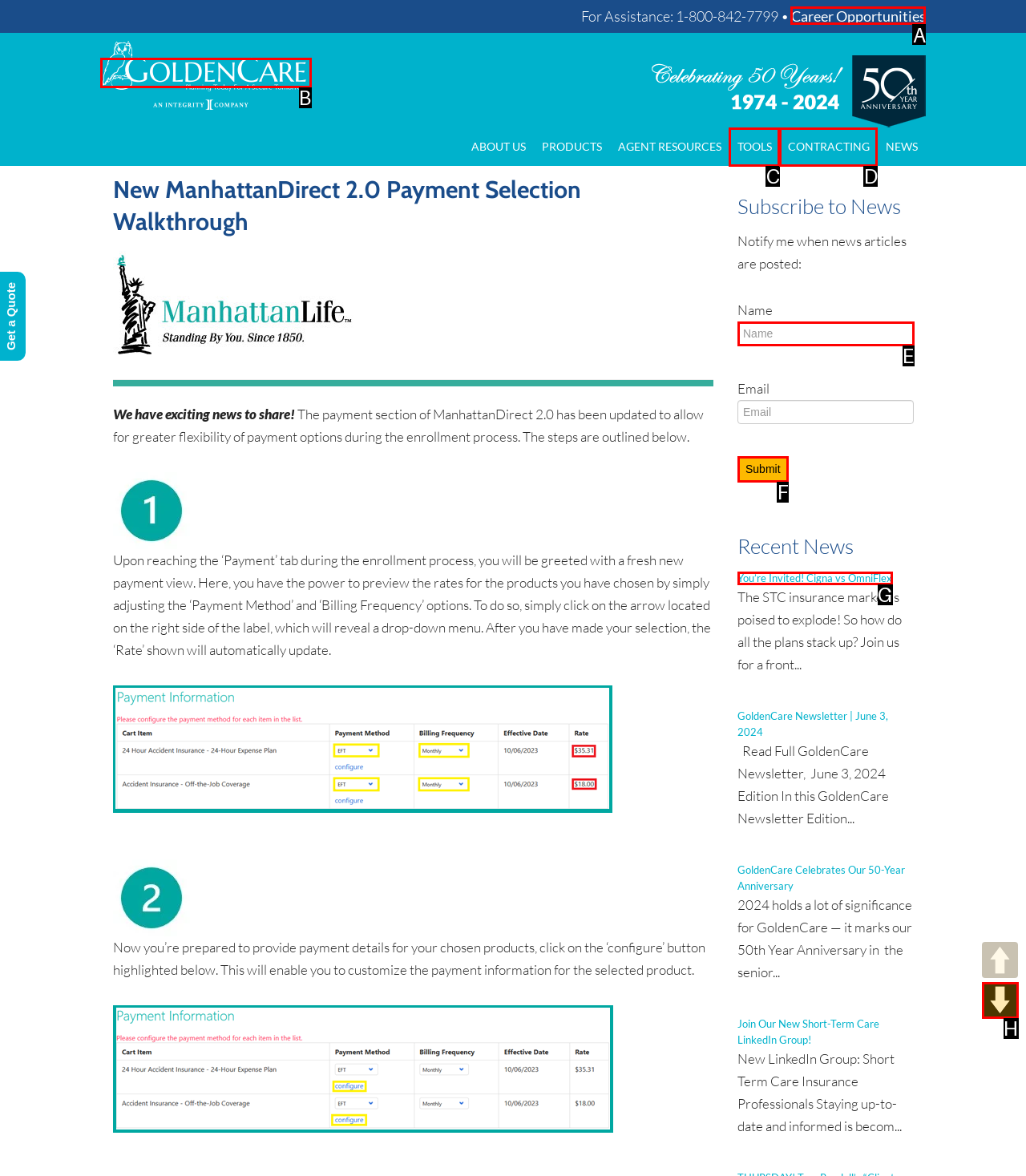Select the letter of the UI element you need to click to complete this task: Click on the 'Career Opportunities' link.

A